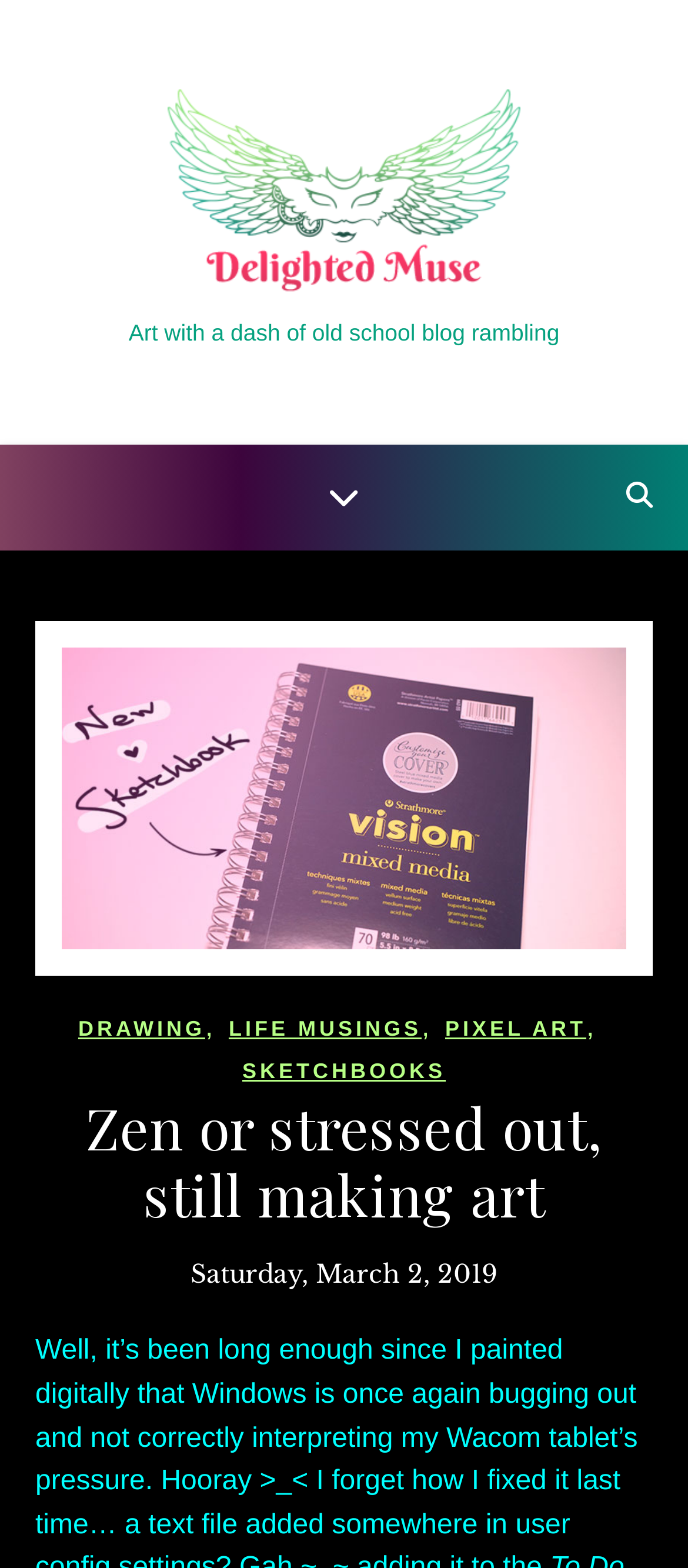Give a comprehensive overview of the webpage, including key elements.

The webpage is a personal blog or art portfolio, titled "Delighted Muse". At the top, there is a logo or header image with the text "Delighted Muse" and a tagline "Art with a dash of old school blog rambling". Below the header, there is a large image showcasing a cover of a sketchbook with digital hand-drawn letters.

On the top-right side, there is a navigation menu with five links: "DRAWING", "LIFE MUSINGS", "PIXEL ART", and "SKETCHBOOKS". These links are separated by commas and are positioned horizontally.

The main content of the webpage is a blog post titled "Zen or stressed out, still making art", which is dated Saturday, March 2, 2019. The post is likely to contain the author's musings about their art-making process, but the exact content is not specified.